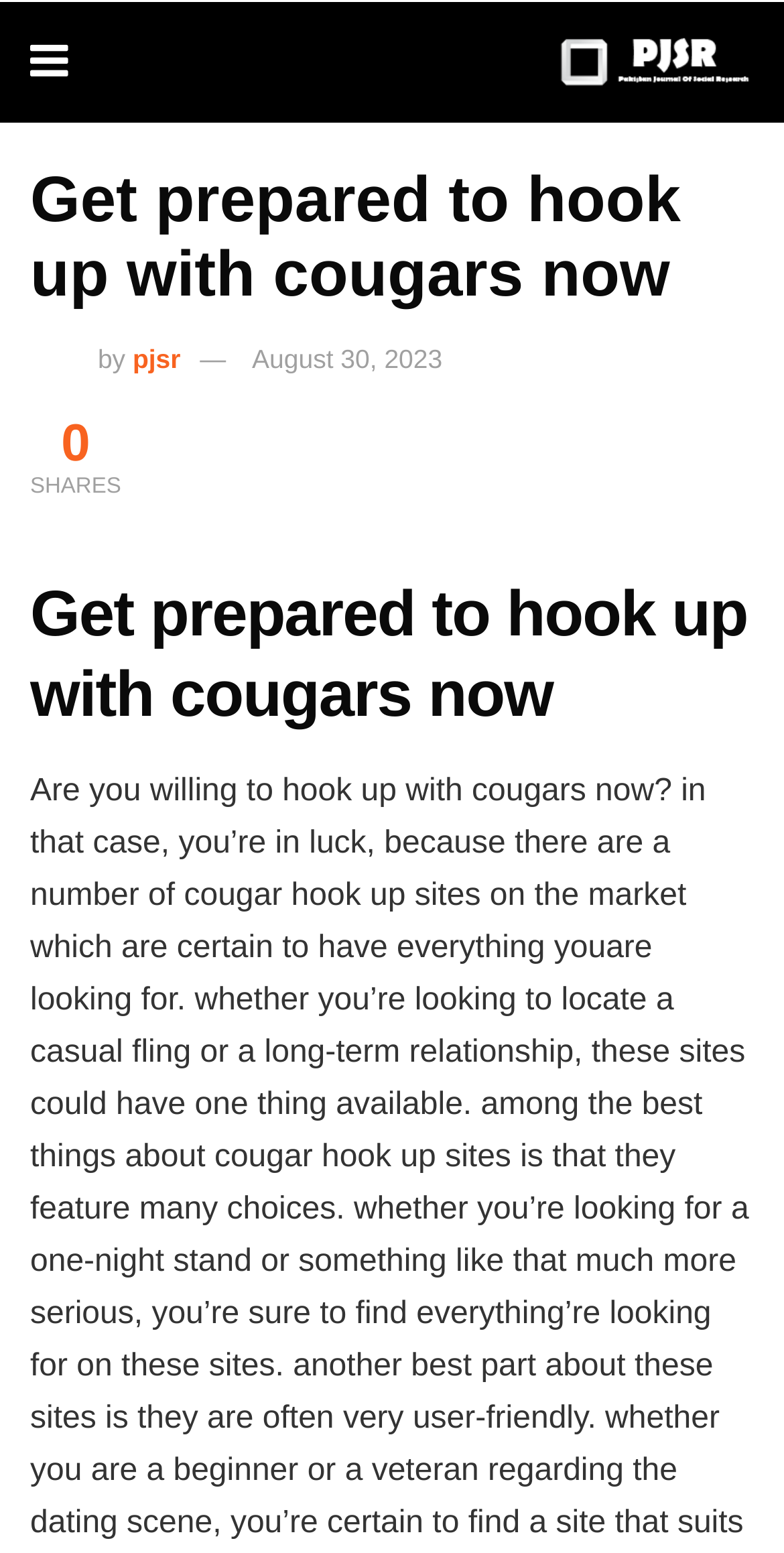Determine the main text heading of the webpage and provide its content.

Get prepared to hook up with cougars now